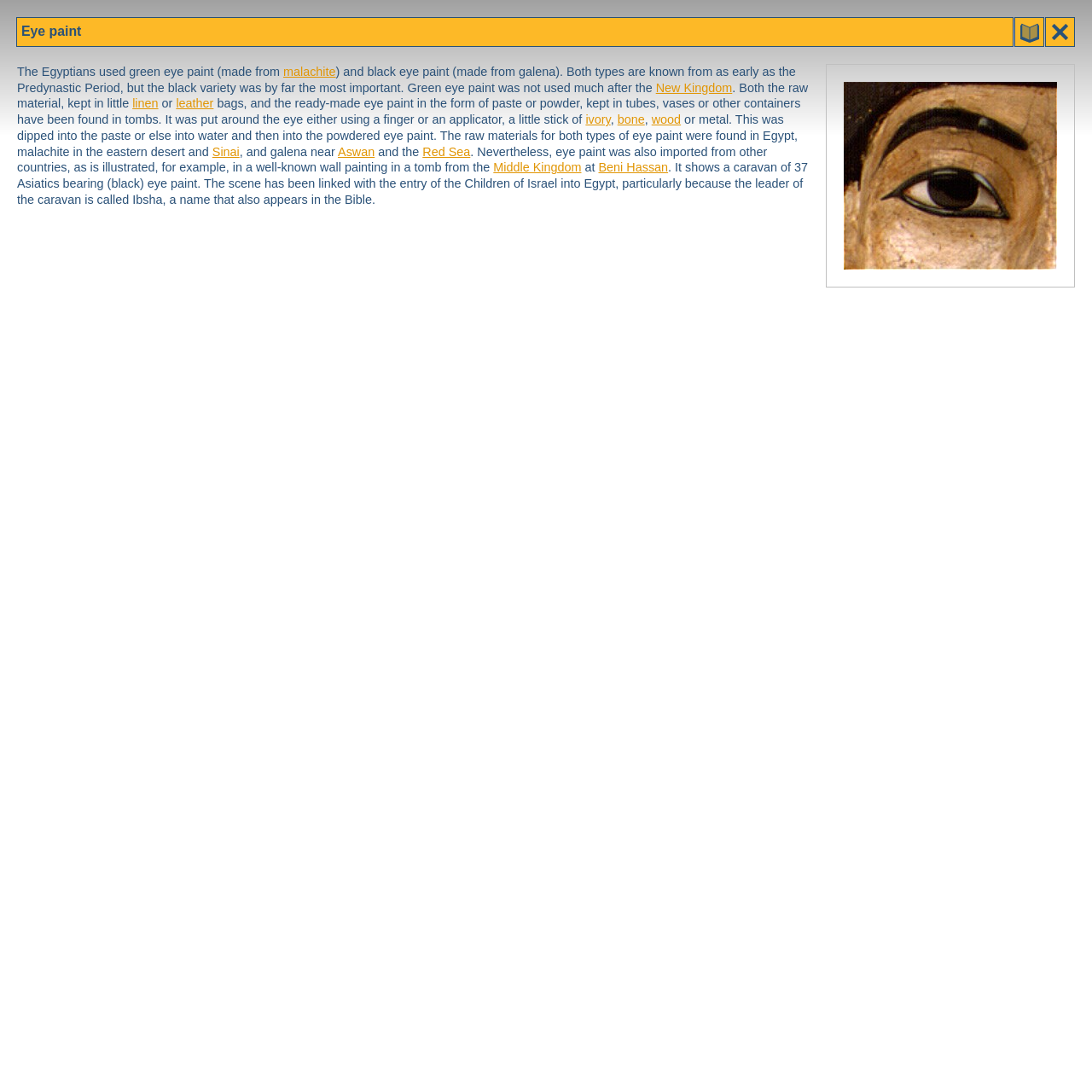How many Asiatics are shown in the wall painting?
Provide a comprehensive and detailed answer to the question.

The webpage describes a well-known wall painting in a tomb from the Middle Kingdom period, which shows a caravan of 37 Asiatics bearing black eye paint. This information is mentioned in the paragraph describing the importation of eye paint from other countries.